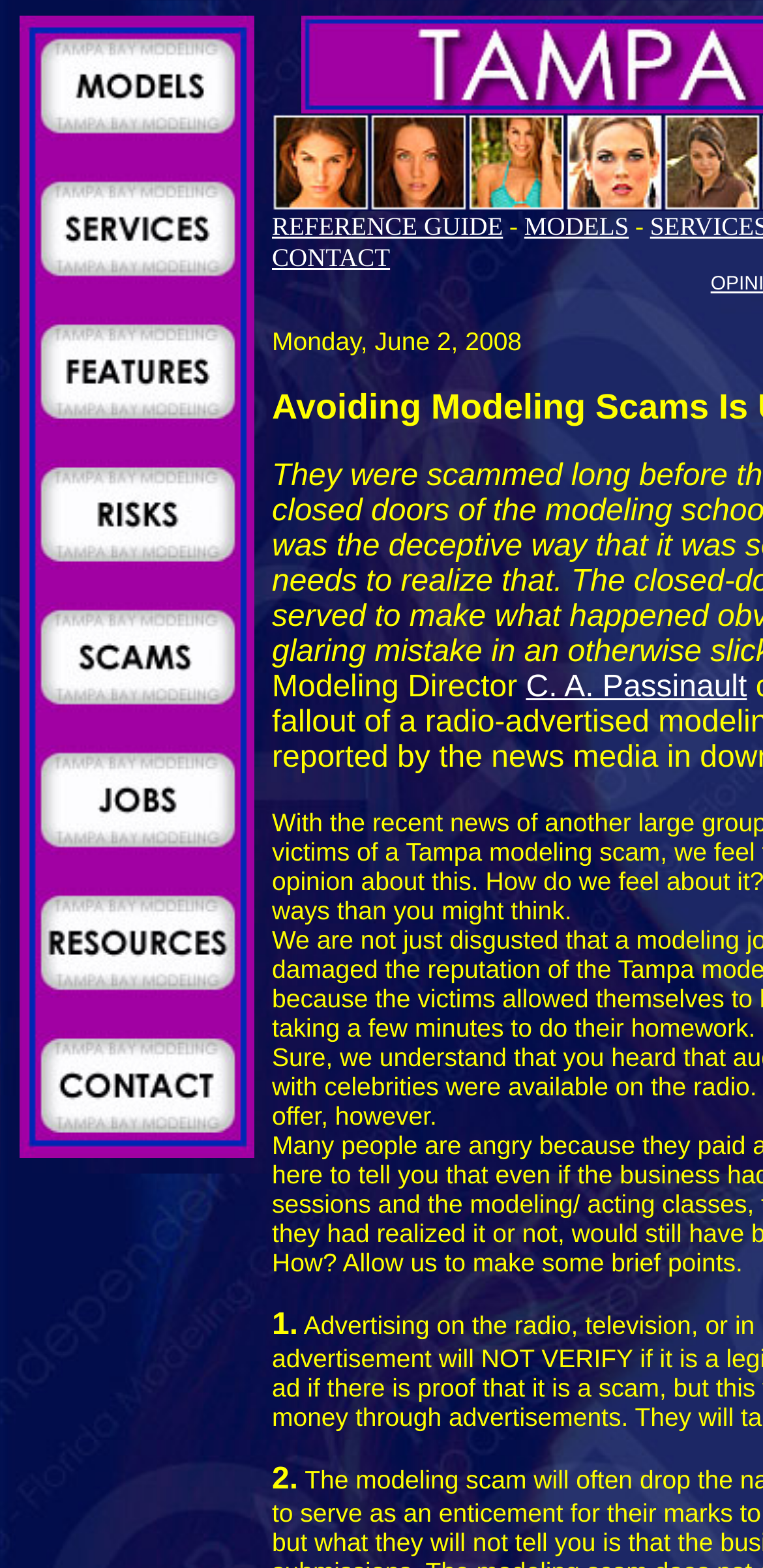Summarize the webpage in an elaborate manner.

The webpage is a resource for models, providing information and services related to modeling careers. At the top, there are five links with accompanying images, each describing a different aspect of modeling, such as portfolio photography services, features and articles, risks and scams, job boards, and resources. These links are positioned horizontally, taking up the top section of the page.

Below these links, there are five images of models, each with a corresponding link and description. These images are arranged horizontally, taking up a significant portion of the page. The images are likely examples of modeling portfolio pictures, showcasing the work of the photographer and the models.

On the left side of the page, there are three links: "REFERENCE GUIDE", "MODELS", and "CONTACT". These links are positioned vertically, providing easy access to different sections of the website.

In the middle of the page, there is a static text element displaying the date "Monday, June 2, 2008". Below this, there is a link to "C. A. Passinault", who is likely the lead photographer and director of Tampa Bay Modeling.

Further down the page, there is a section of text with a heading "How? Allow us to make some brief points." This section appears to be a list of points or tips, with two numbered items ("1." and "2.") and corresponding text. The content of this section is not fully summarized, but it seems to be providing advice or guidance related to modeling careers.